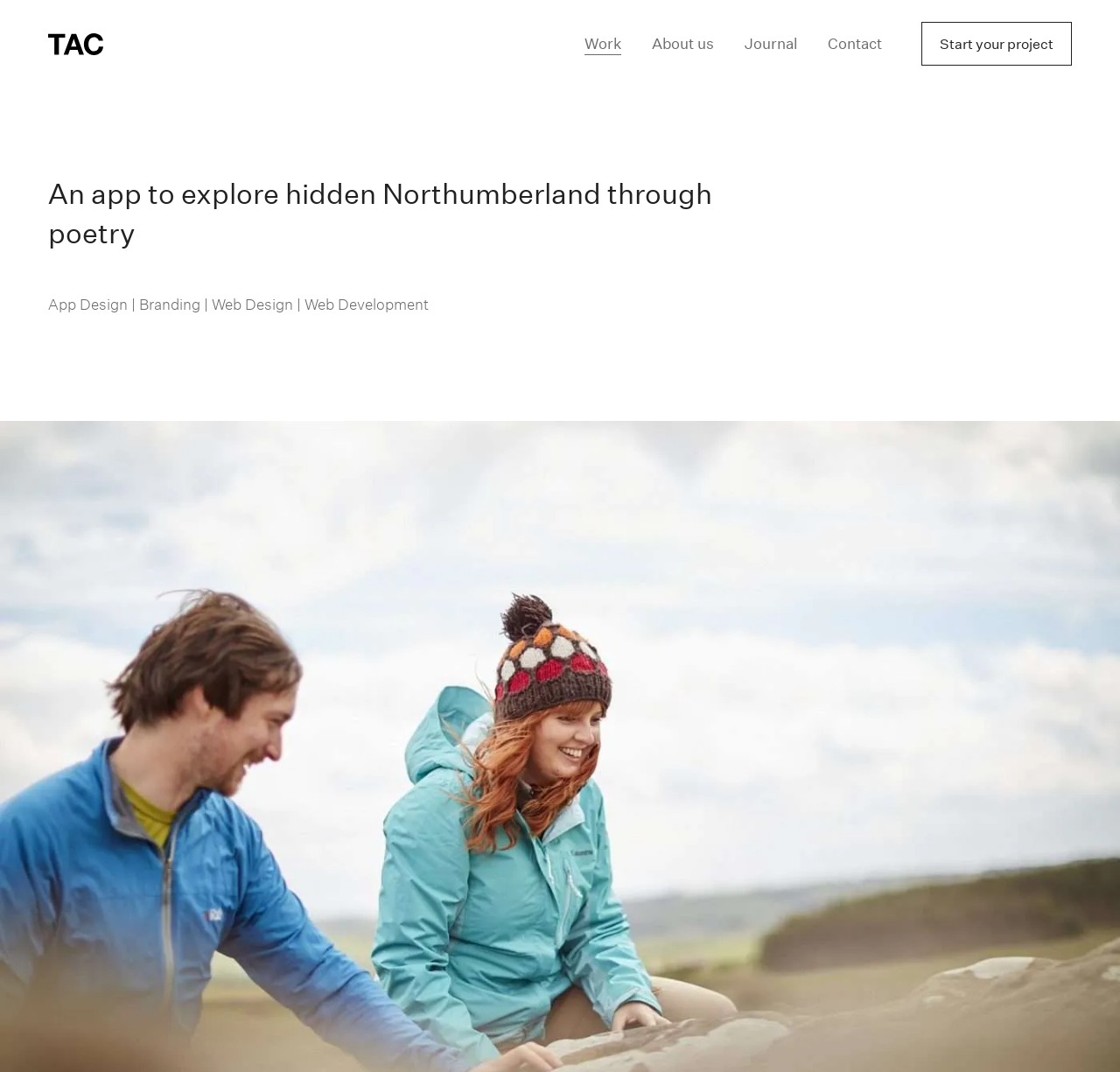What is the theme of the app?
Answer the question with a single word or phrase derived from the image.

Poetry and Northumberland